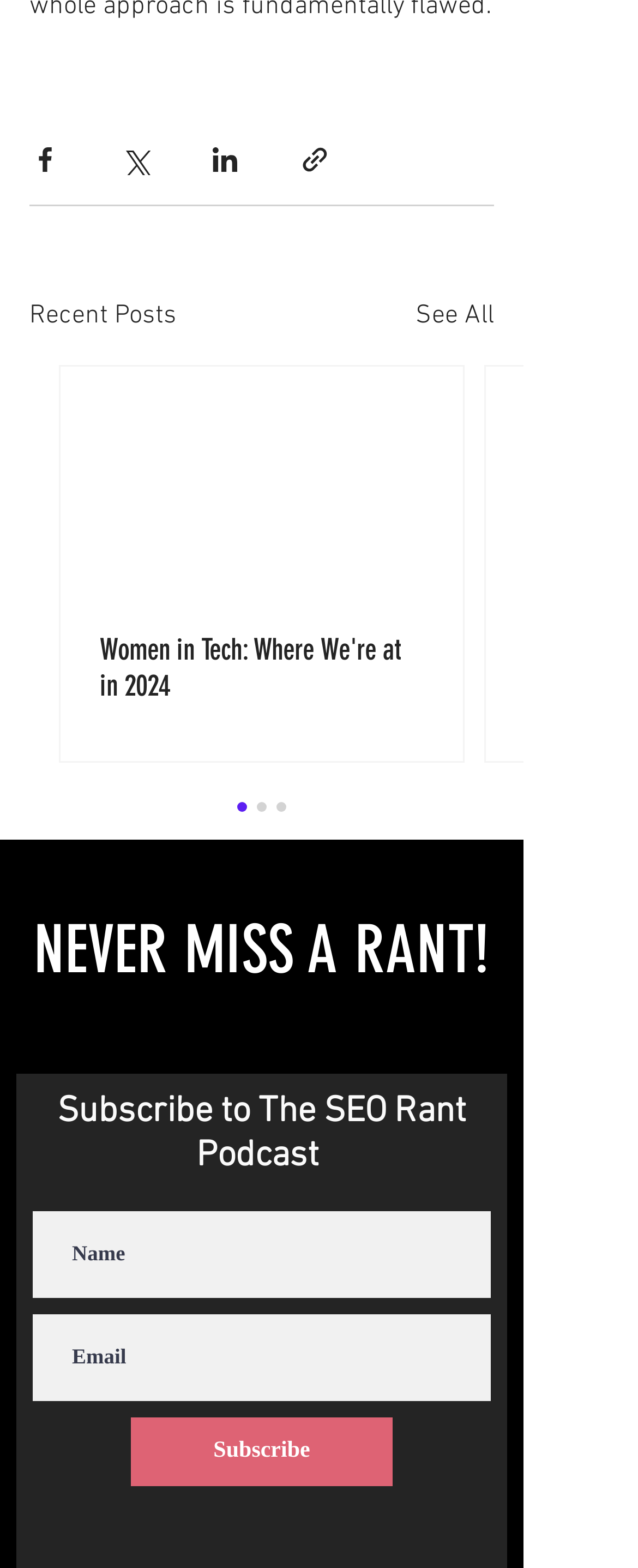Pinpoint the bounding box coordinates of the area that must be clicked to complete this instruction: "Share via Facebook".

[0.046, 0.092, 0.095, 0.111]